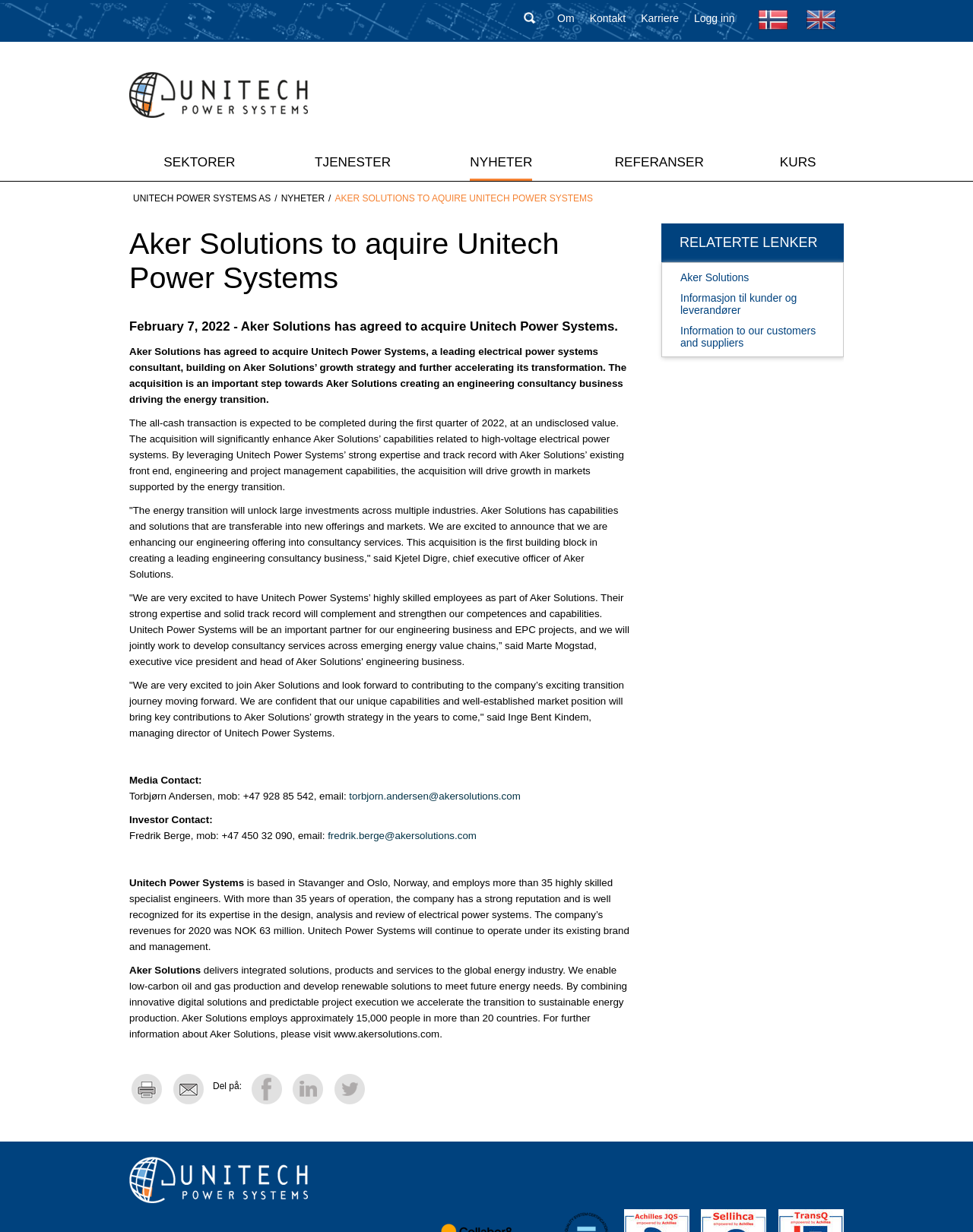Calculate the bounding box coordinates of the UI element given the description: "print(); return false;".

[0.133, 0.89, 0.168, 0.899]